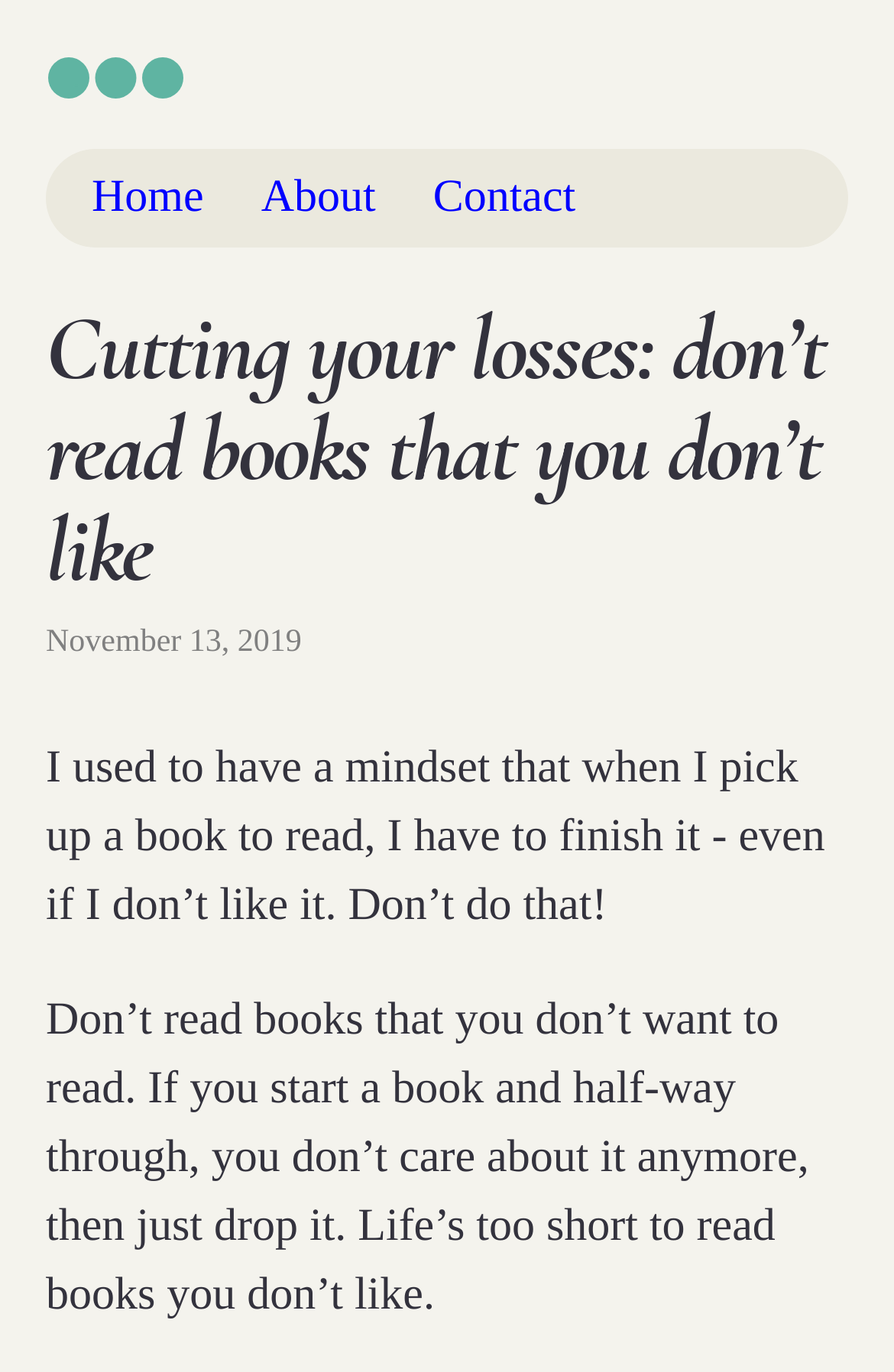Provide your answer to the question using just one word or phrase: What is the tone of the article?

Advisory or cautionary